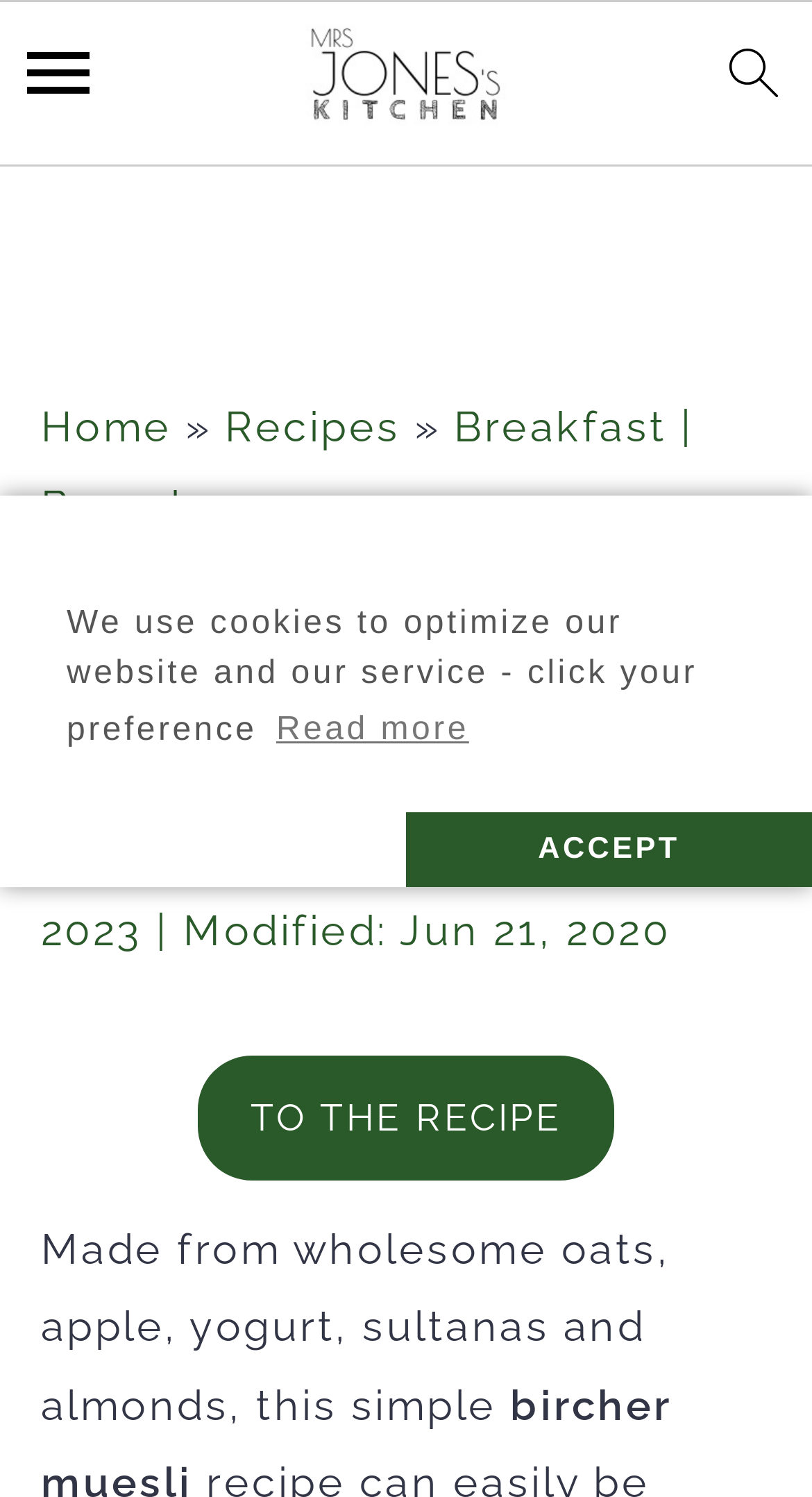Locate the bounding box coordinates of the element to click to perform the following action: 'Click Facebook'. The coordinates should be given as four float values between 0 and 1, in the form of [left, top, right, bottom].

None